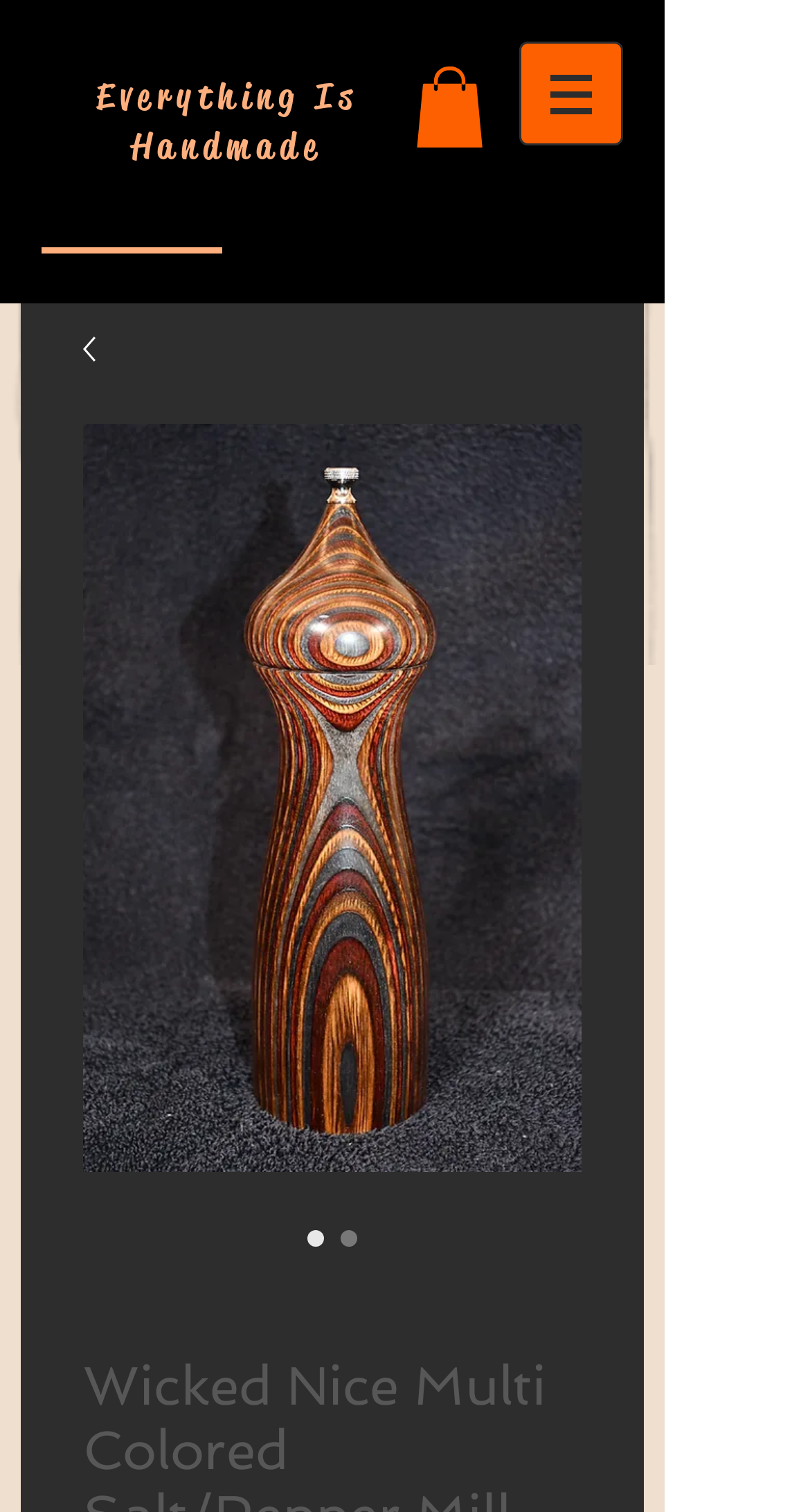Provide an in-depth caption for the elements present on the webpage.

This webpage is about a handmade wooden salt, pepper, or spice grinder, specifically a Wicked Nice Multi Colored Salt/Pepper Mill. At the top right corner, there is a navigation menu labeled "Site" with a button that has a popup menu. The button is accompanied by a small image.

On the left side of the page, there is a prominent heading that reads "Everything Is Handmade". Below this heading, there is a link with an image. 

The main content of the page is focused on the product, with a large image of the Wicked Nice Multi Colored Salt/Pepper Mill taking up most of the page. Above this image, there is a link with a smaller image. 

At the bottom of the page, there are two radio buttons, both labeled with the product name, with one of them being selected by default.